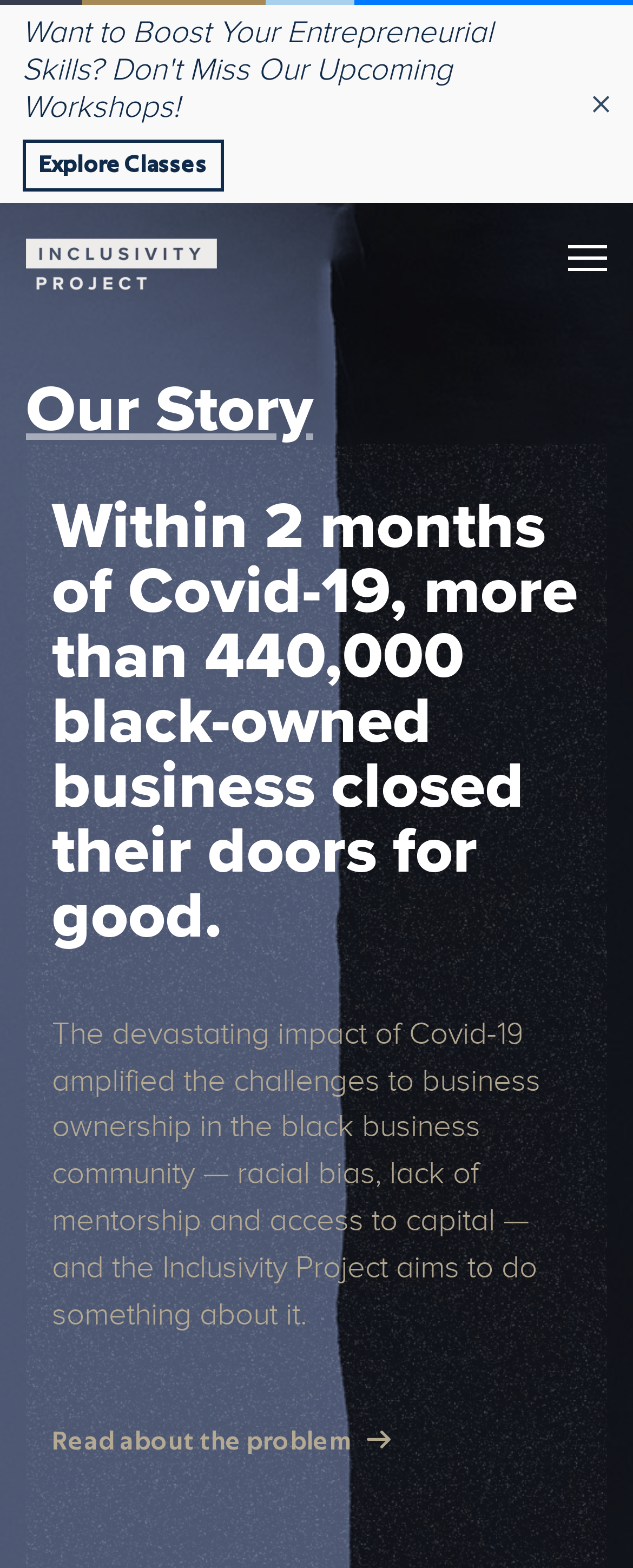How many black-owned businesses closed due to Covid-19? Analyze the screenshot and reply with just one word or a short phrase.

440,000